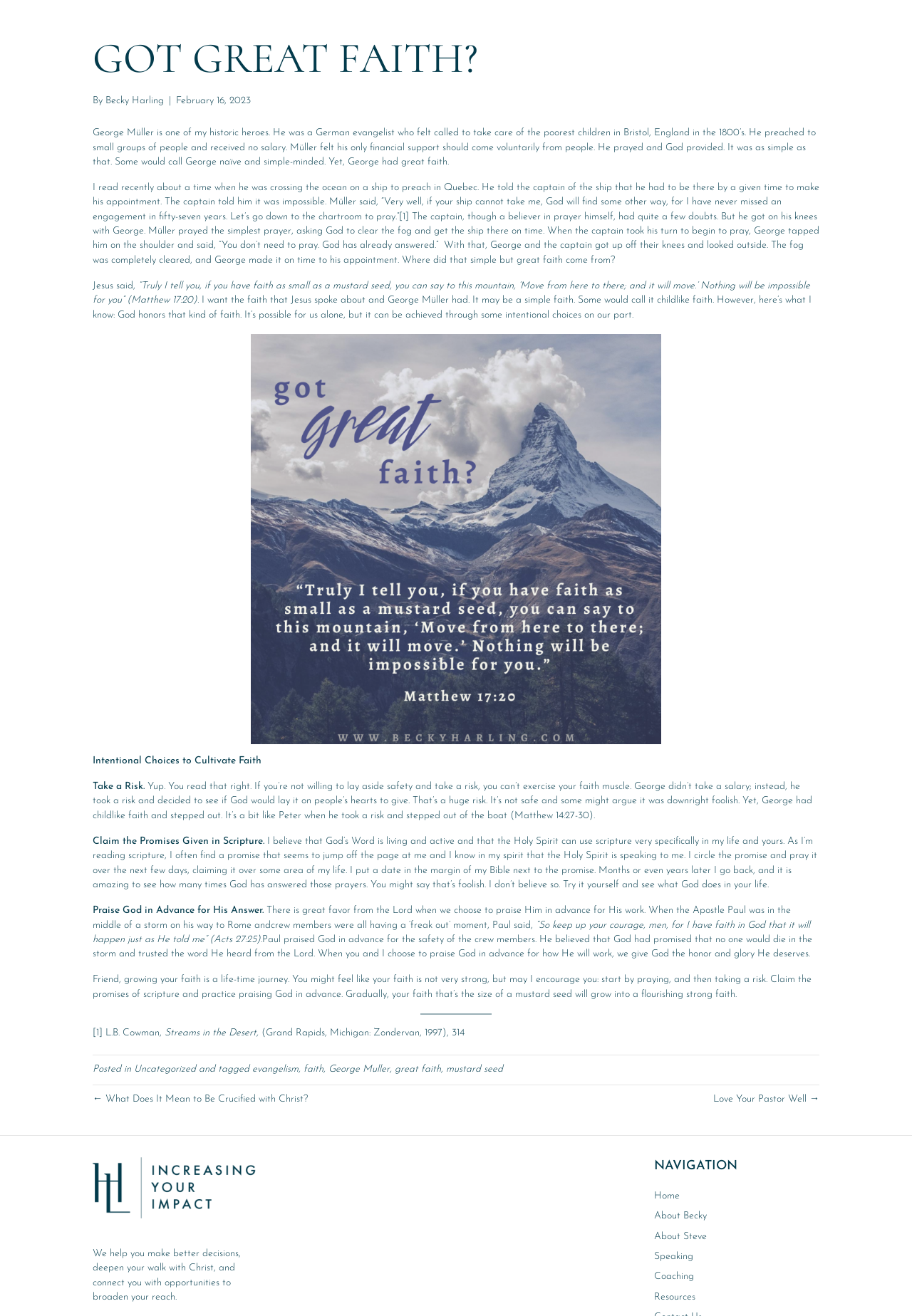Determine the coordinates of the bounding box that should be clicked to complete the instruction: "View the image". The coordinates should be represented by four float numbers between 0 and 1: [left, top, right, bottom].

[0.275, 0.254, 0.725, 0.565]